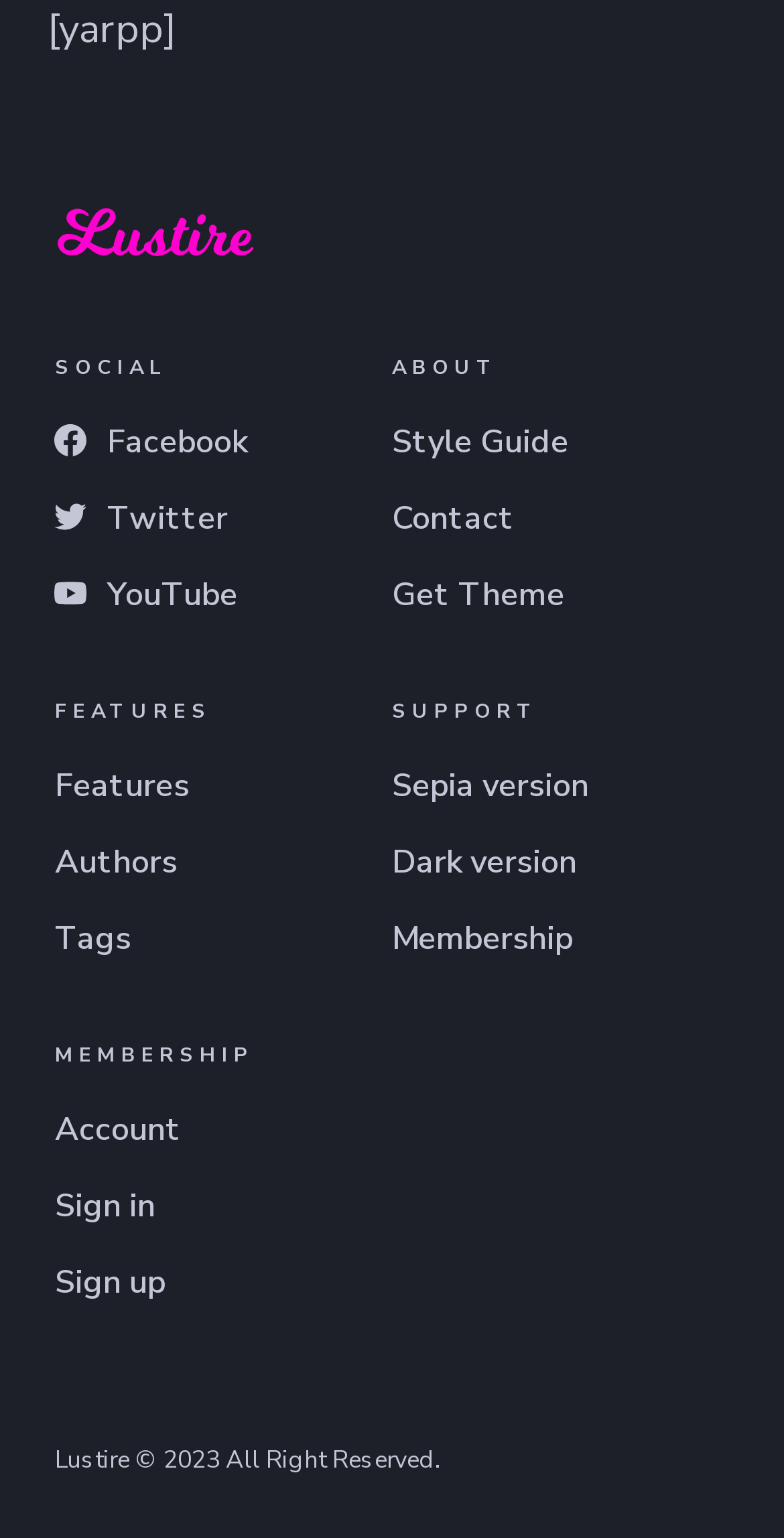Identify the bounding box of the UI element that matches this description: "YouTube".

[0.07, 0.373, 0.303, 0.402]